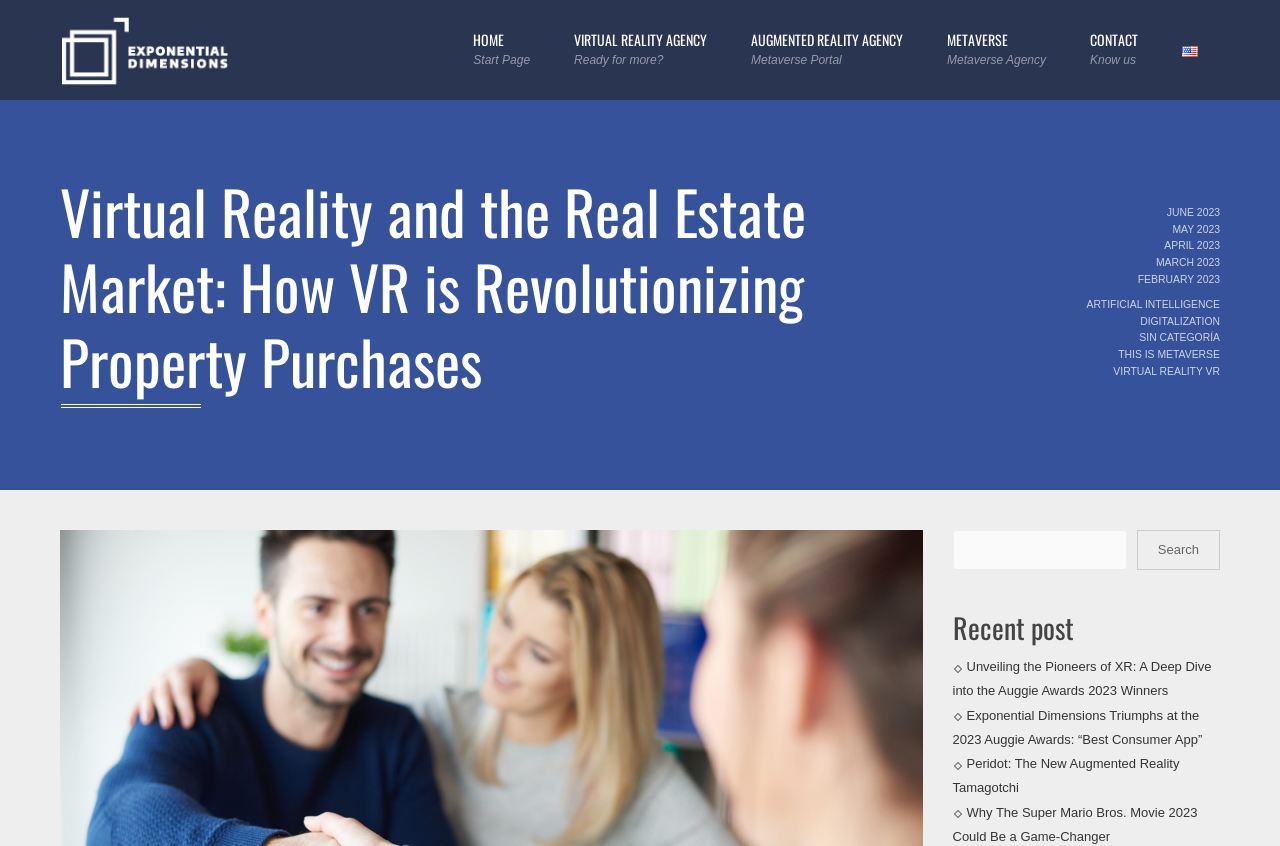Examine the screenshot and answer the question in as much detail as possible: Is there a search function on the page?

I found a search box and a 'Search' button in the top right corner of the page, which indicates that there is a search function available.